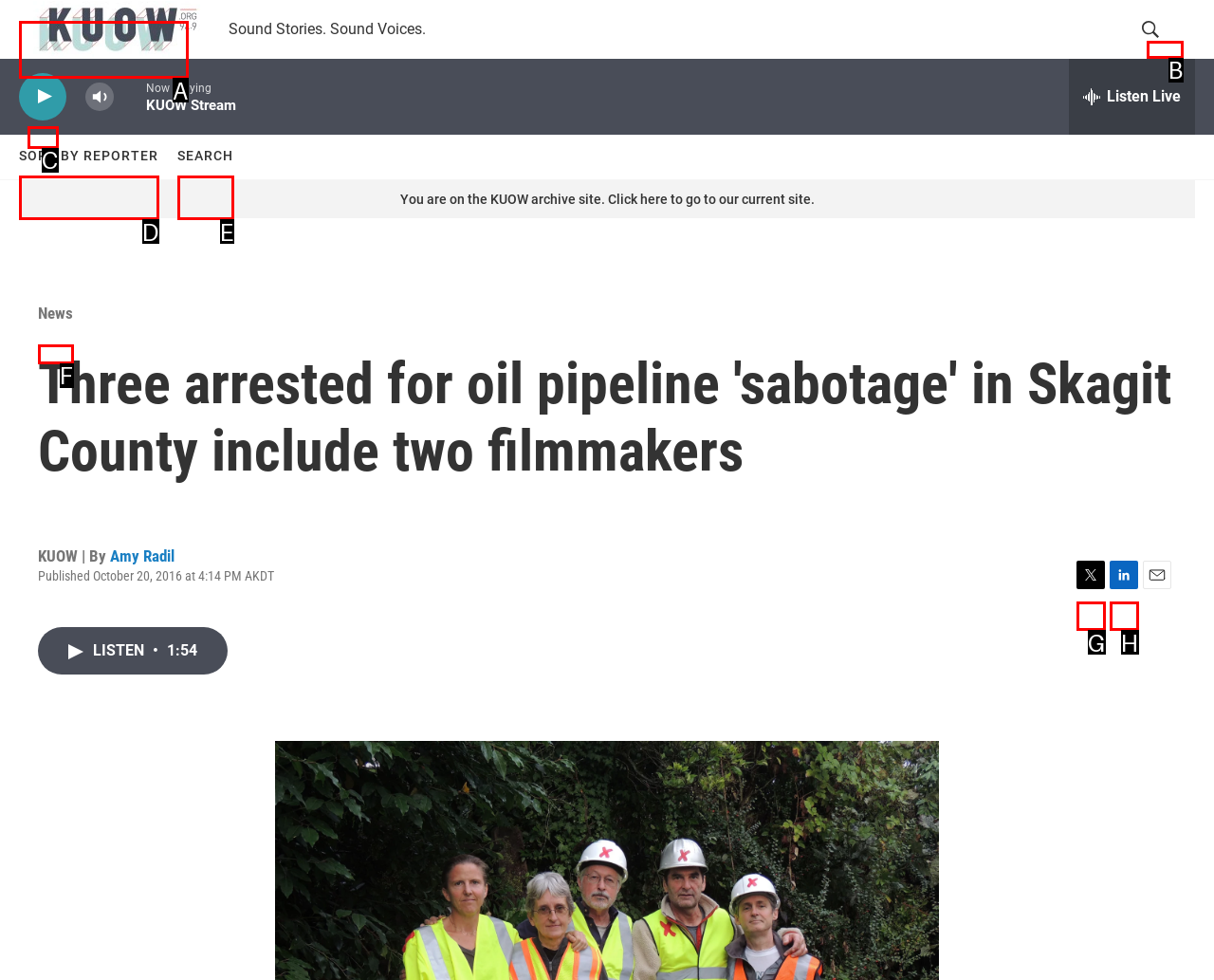Point out the correct UI element to click to carry out this instruction: go to home page
Answer with the letter of the chosen option from the provided choices directly.

A